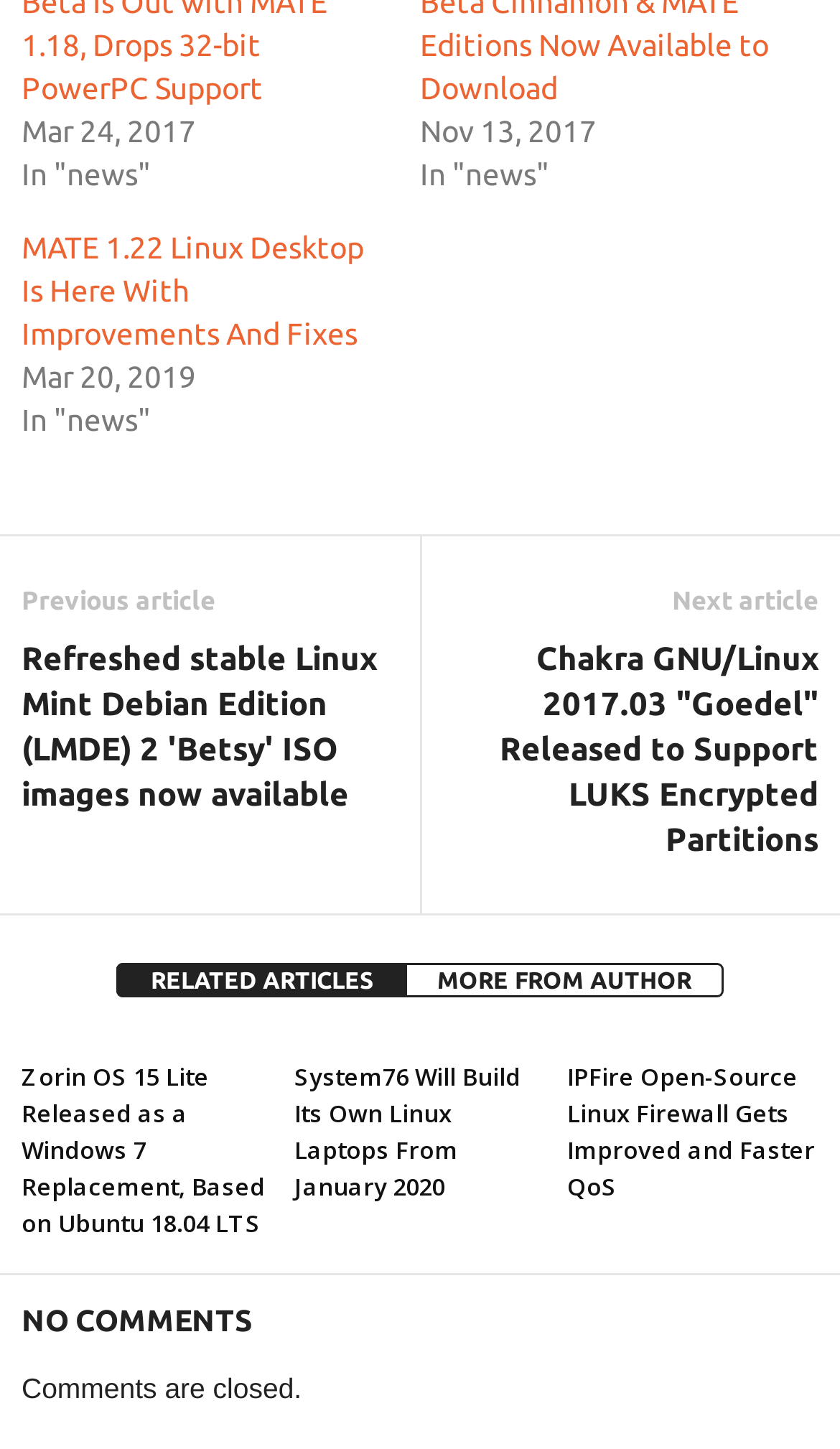Is commenting allowed on this page?
From the image, provide a succinct answer in one word or a short phrase.

No